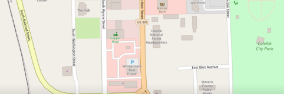Consider the image and give a detailed and elaborate answer to the question: 
What is the purpose of the map?

The map is part of the contact information shared for her Colville office, ensuring constituents know where to reach her for assistance, which implies that the purpose of the map is to help visitors find the office easily.